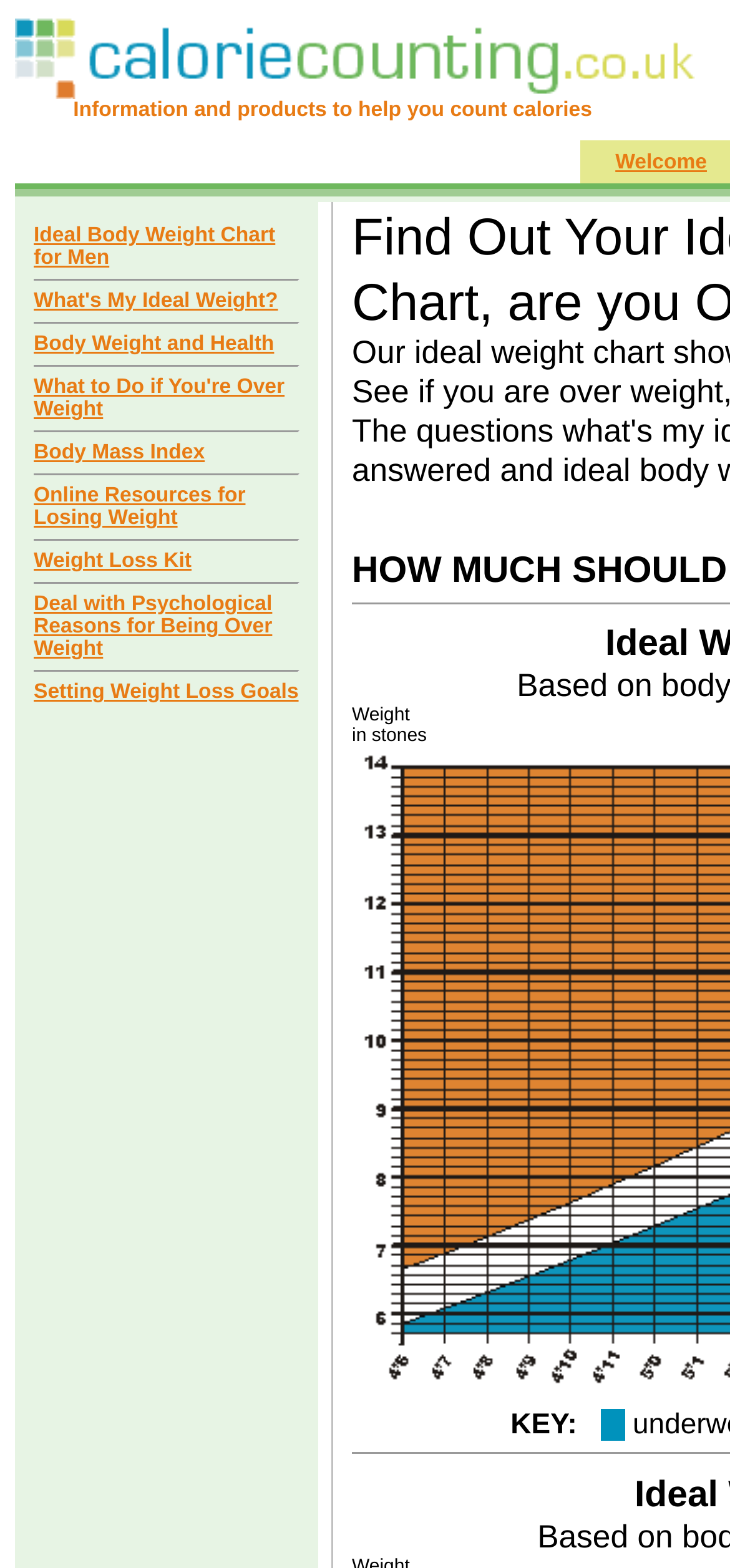Find the bounding box coordinates of the clickable area that will achieve the following instruction: "Get online resources for losing weight".

[0.046, 0.309, 0.336, 0.338]